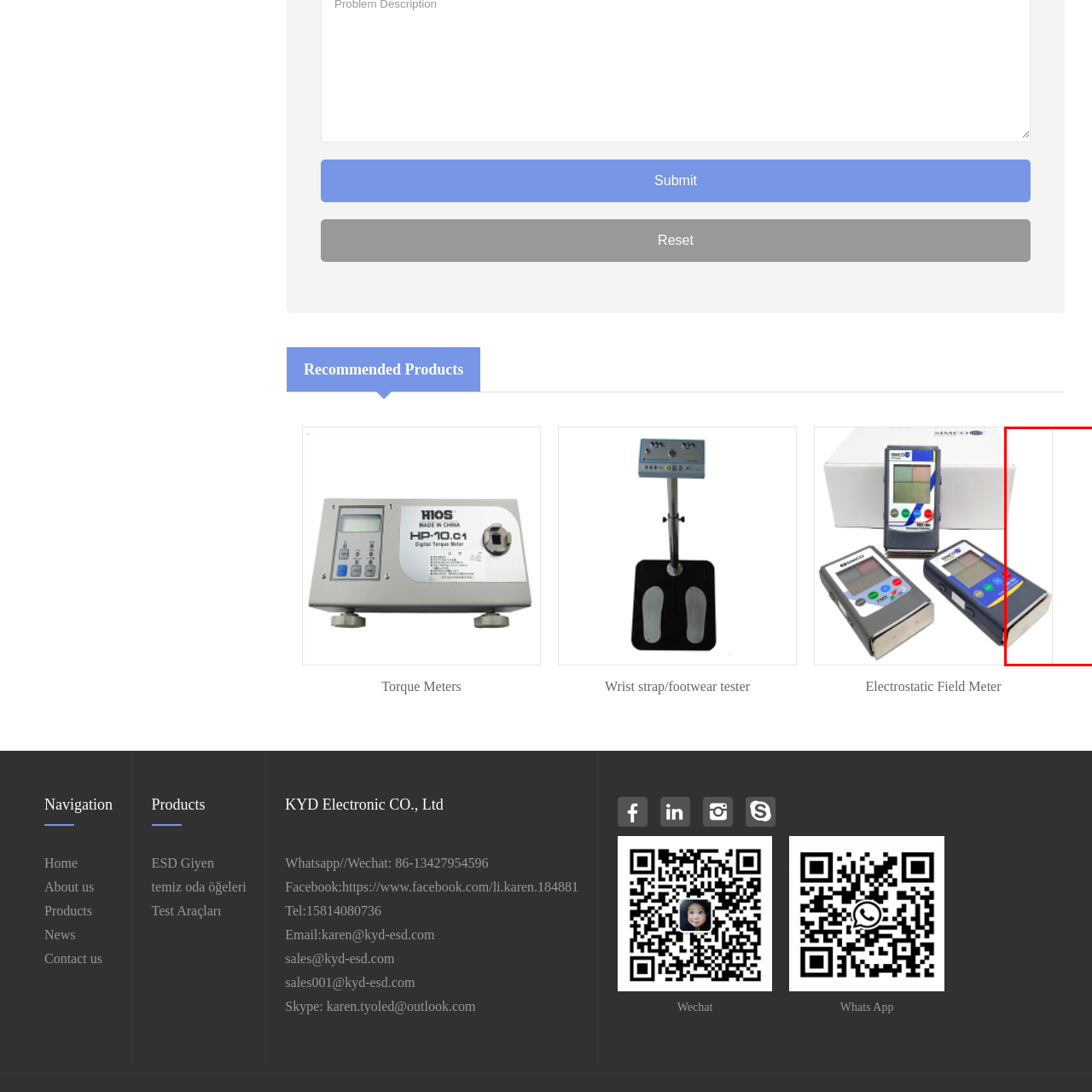Please examine the section highlighted with a blue border and provide a thorough response to the following question based on the visual information: 
What is the purpose of the torque meter?

The question asks about the purpose of the torque meter. According to the caption, the torque meter is an essential tool in various industrial applications for measuring torque, ensuring precise measurements in mechanical and engineering tasks.